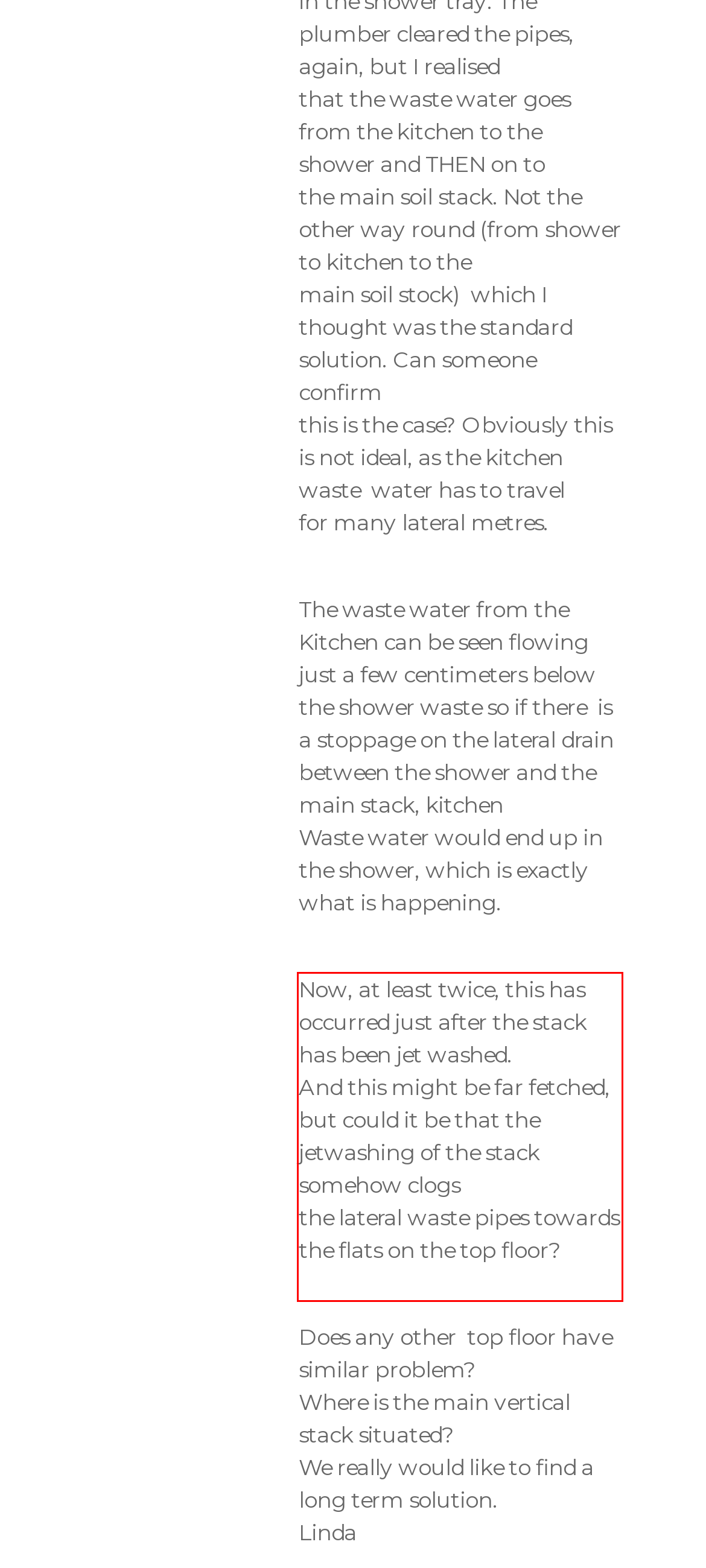You are presented with a webpage screenshot featuring a red bounding box. Perform OCR on the text inside the red bounding box and extract the content.

Now, at least twice, this has occurred just after the stack has been jet washed. And this might be far fetched, but could it be that the jetwashing of the stack somehow clogs the lateral waste pipes towards the flats on the top floor?